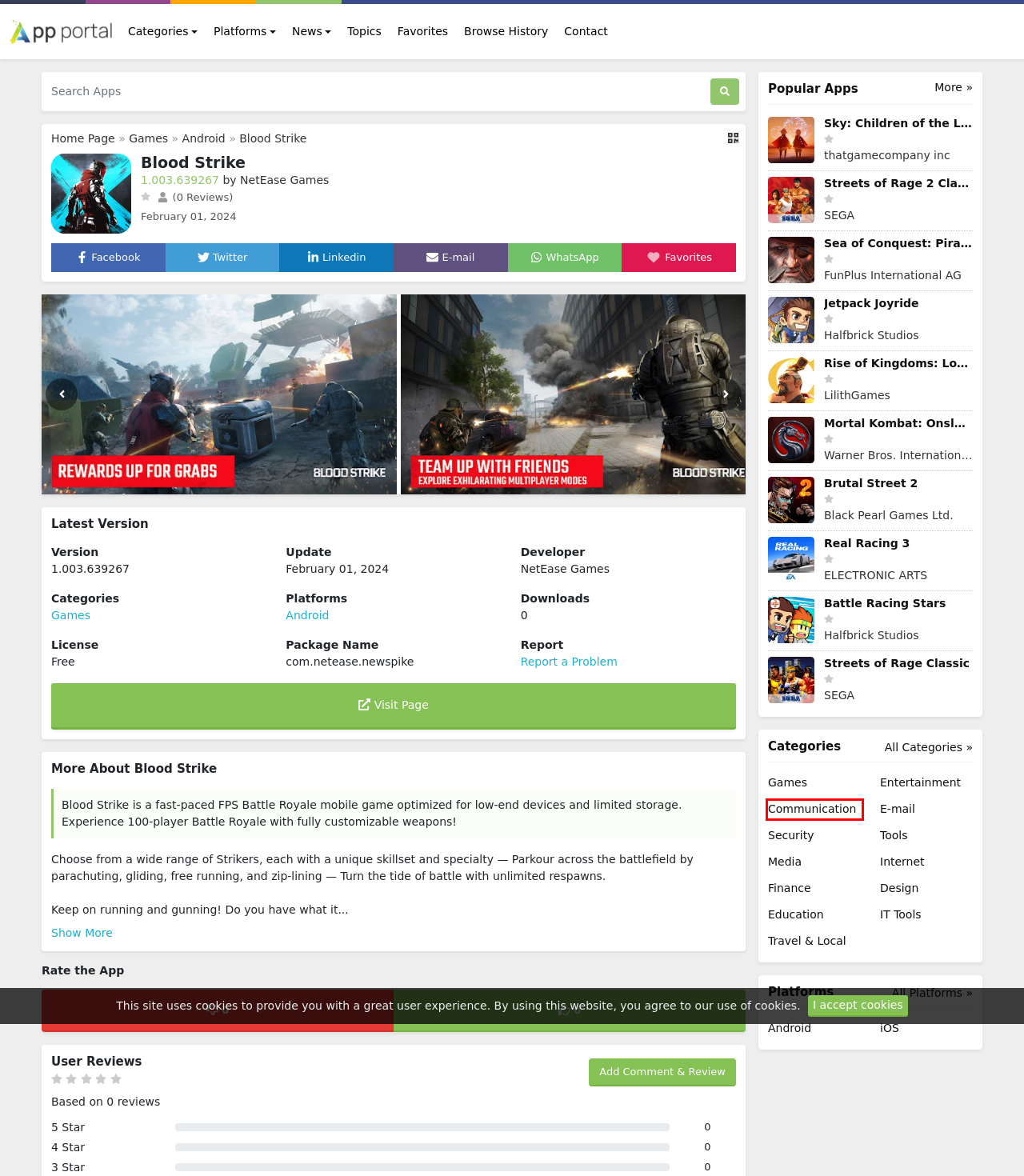Analyze the screenshot of a webpage with a red bounding box and select the webpage description that most accurately describes the new page resulting from clicking the element inside the red box. Here are the candidates:
A. Communication › App Portal
B. Popular Apps › App Portal
C. iOS › App Portal
D. Brutal Street 2
E. Tools › App Portal
F. Streets of Rage 2 Classic
G. Browse History › App Portal
H. Android › App Portal

A